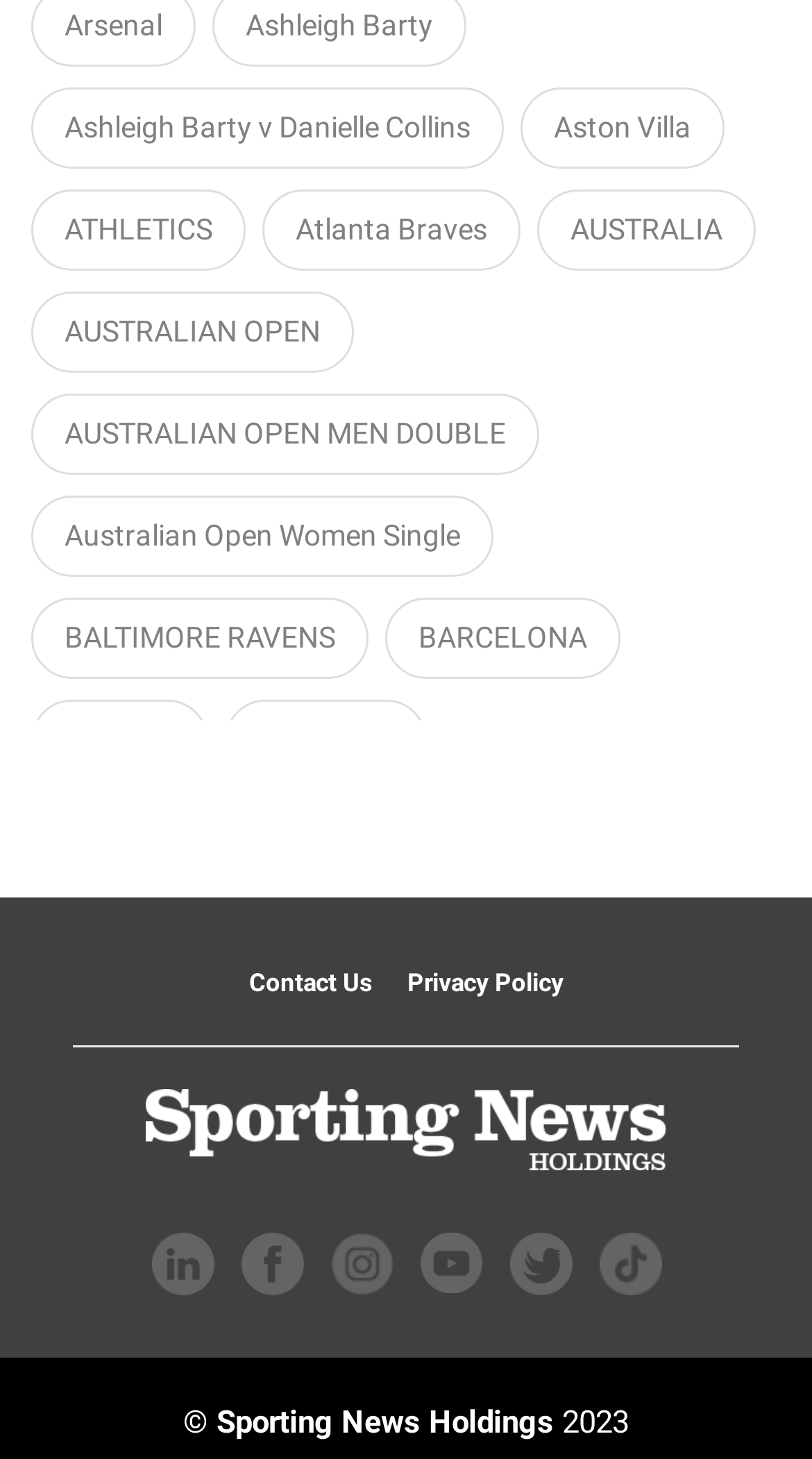Find the bounding box coordinates for the area you need to click to carry out the instruction: "Contact Us". The coordinates should be four float numbers between 0 and 1, indicated as [left, top, right, bottom].

[0.306, 0.661, 0.458, 0.687]